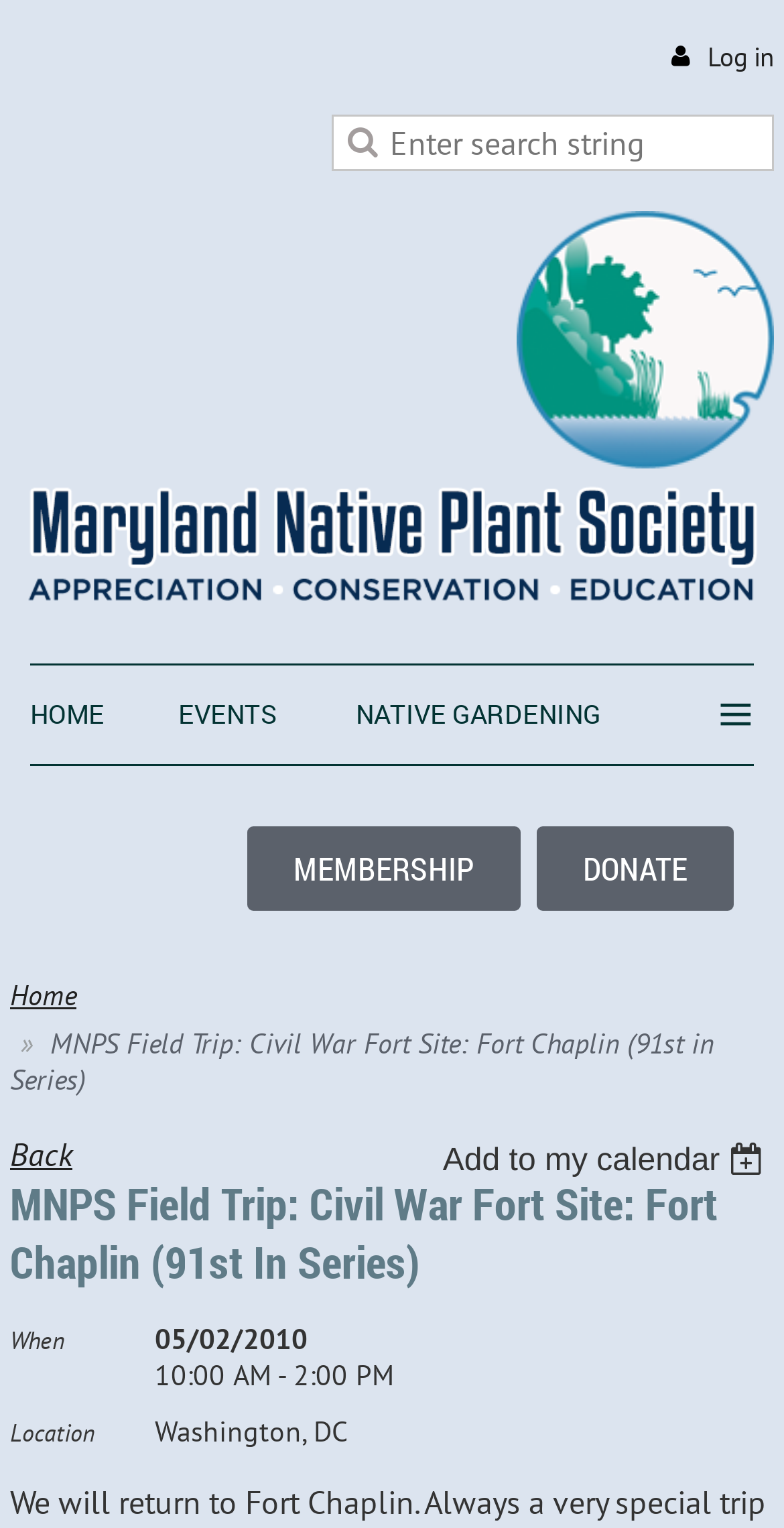What is the location of the field trip?
Please interpret the details in the image and answer the question thoroughly.

I found the answer by looking at the section that describes the field trip details, where it says 'Location' followed by the location 'Washington, DC'.